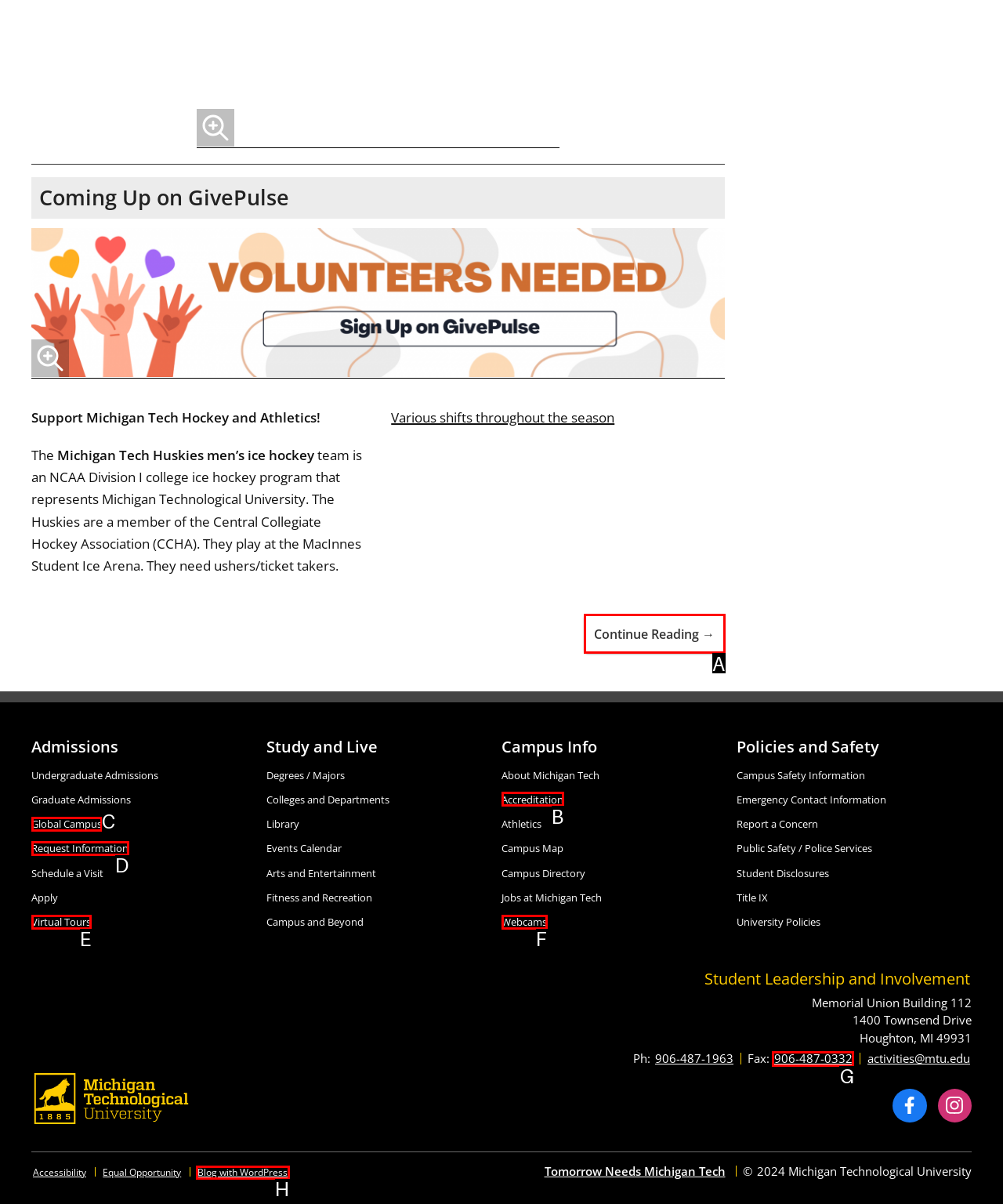Determine which HTML element best suits the description: Global Campus. Reply with the letter of the matching option.

C